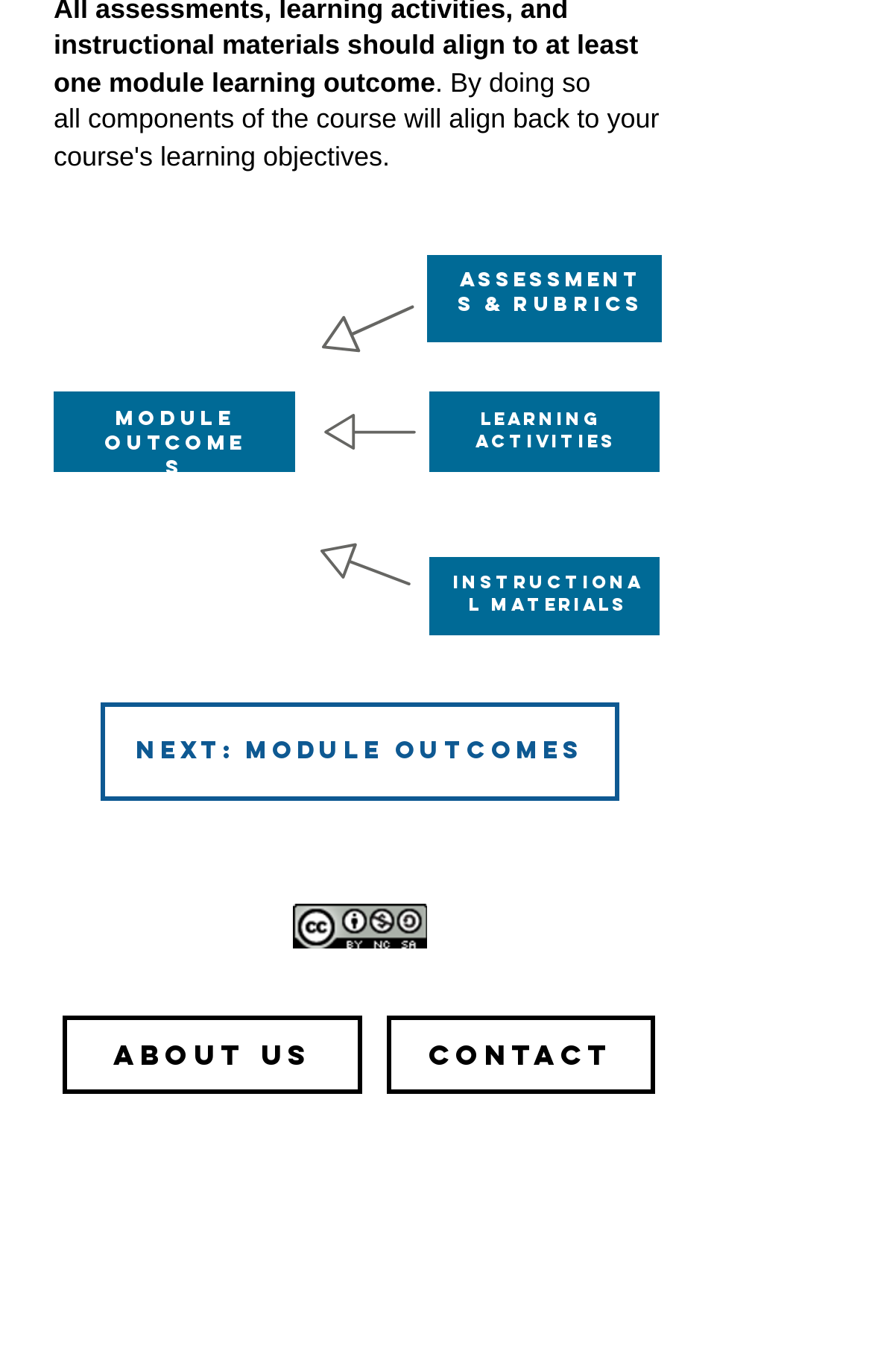What is the purpose of the '88x31-1.png' image?
From the screenshot, supply a one-word or short-phrase answer.

Unknown